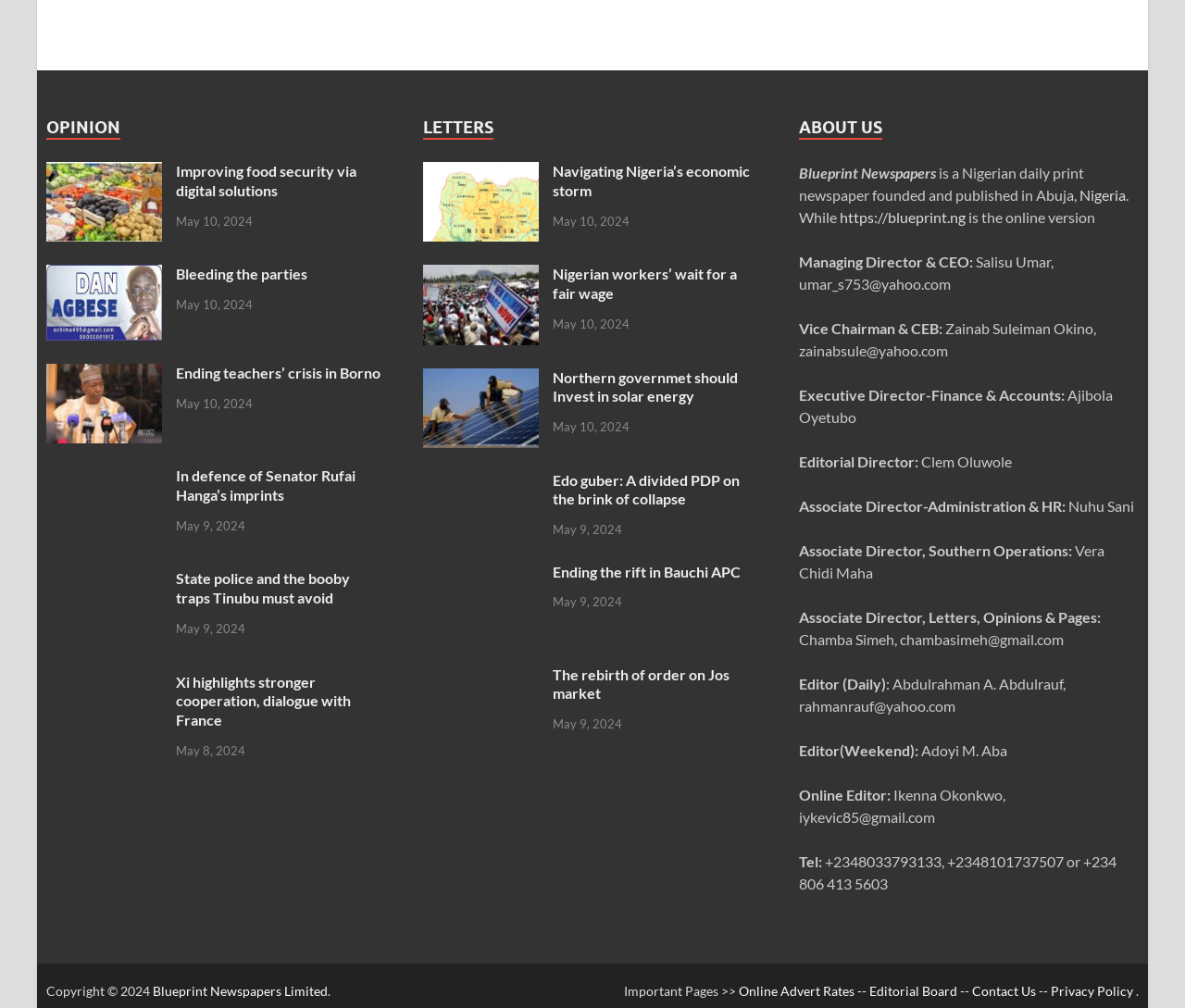What is the name of the newspaper?
Answer the question with as much detail as you can, using the image as a reference.

I found the name of the newspaper in the 'ABOUT US' section, where it is stated as 'Blueprint Newspapers'.